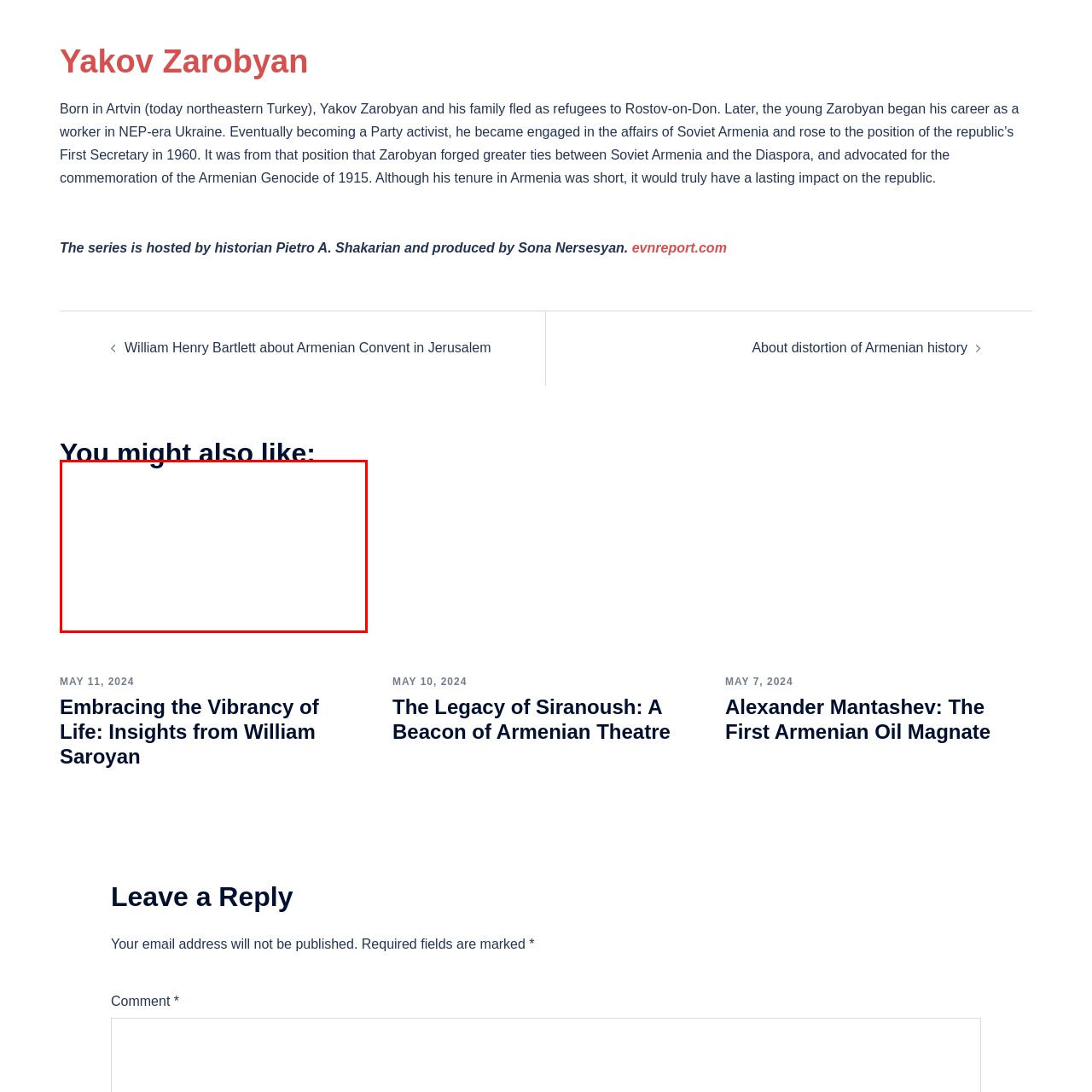Describe the scene captured within the highlighted red boundary in great detail.

The image is part of a section titled "You might also like," which suggests related content for readers interested in exploring more topics. This particular image is associated with the article "Embracing the Vibrancy of Life: Insights from William Saroyan." It likely captures themes relevant to Saroyan’s life and works, possibly highlighting his contributions to literature and the Armenian culture. The section aims to engage readers by providing additional reading material that aligns with their interests.